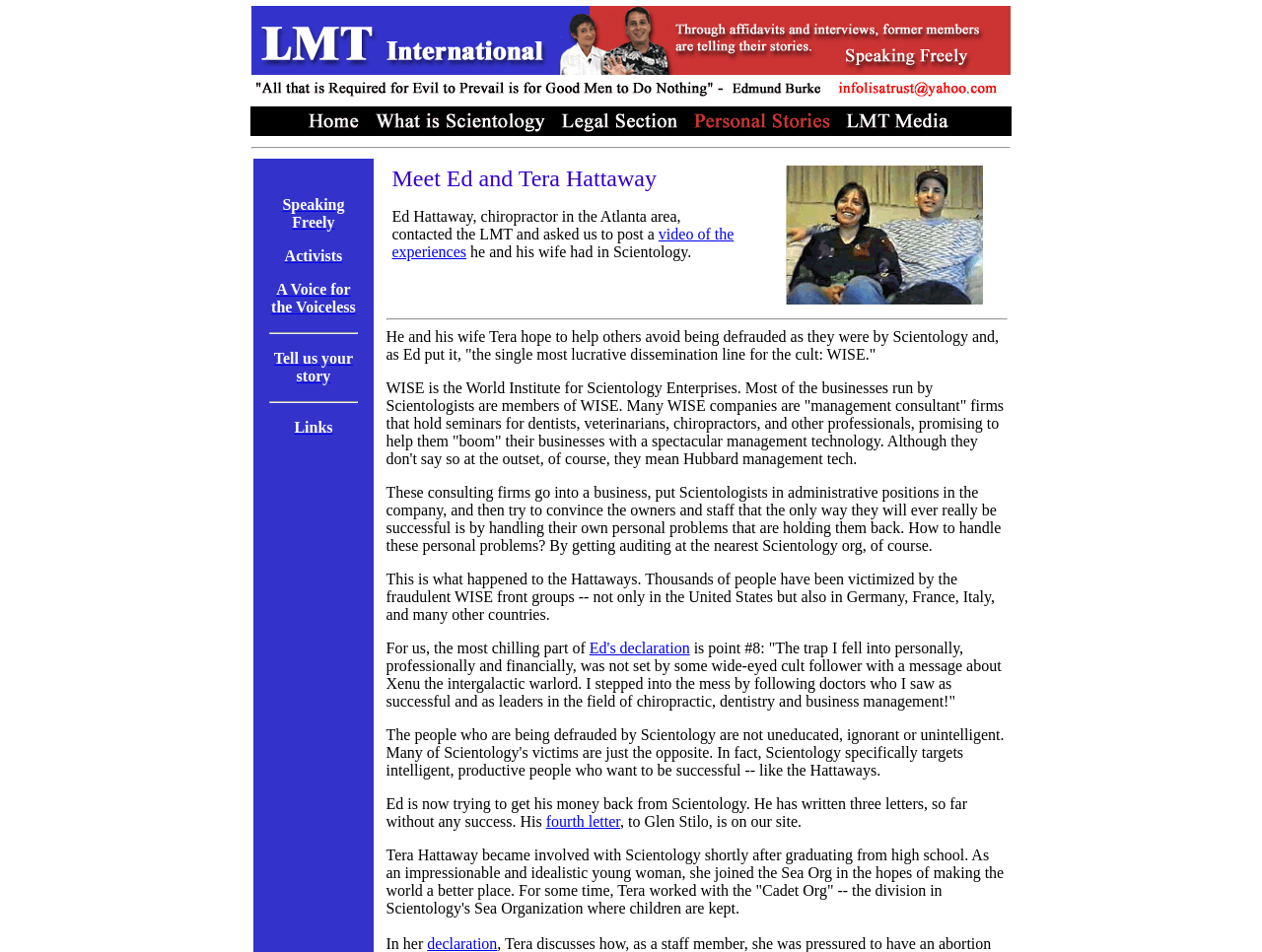Determine the bounding box coordinates of the element that should be clicked to execute the following command: "Click the link 'Speaking Freely'".

[0.224, 0.206, 0.273, 0.242]